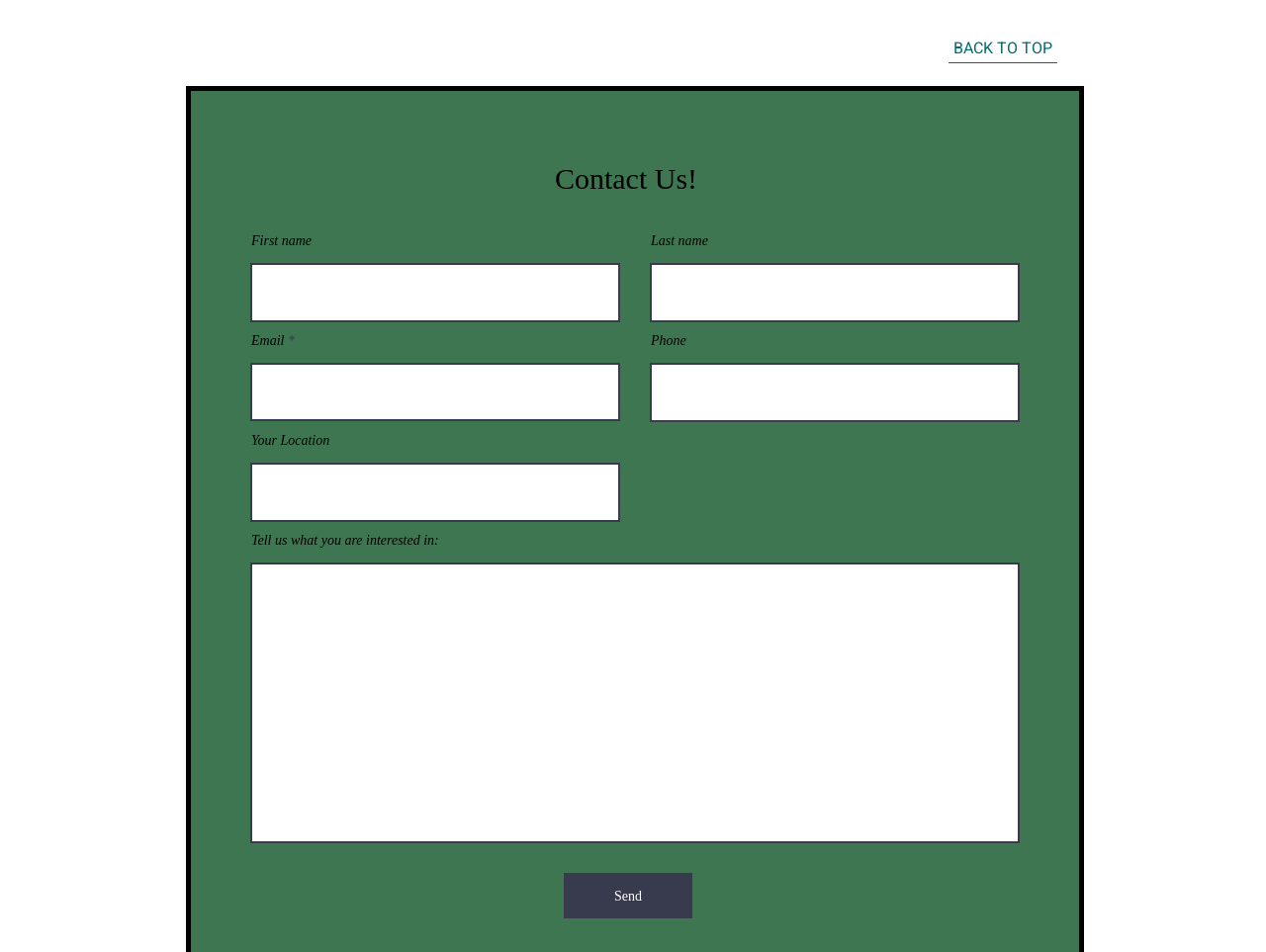Based on the image, give a detailed response to the question: What is the purpose of the 'BACK TO TOP' link?

The 'BACK TO TOP' link is placed at the top of the webpage, and its purpose is to allow users to quickly scroll back to the top of the page, especially after filling out the contact form or reading the content at the bottom of the page.